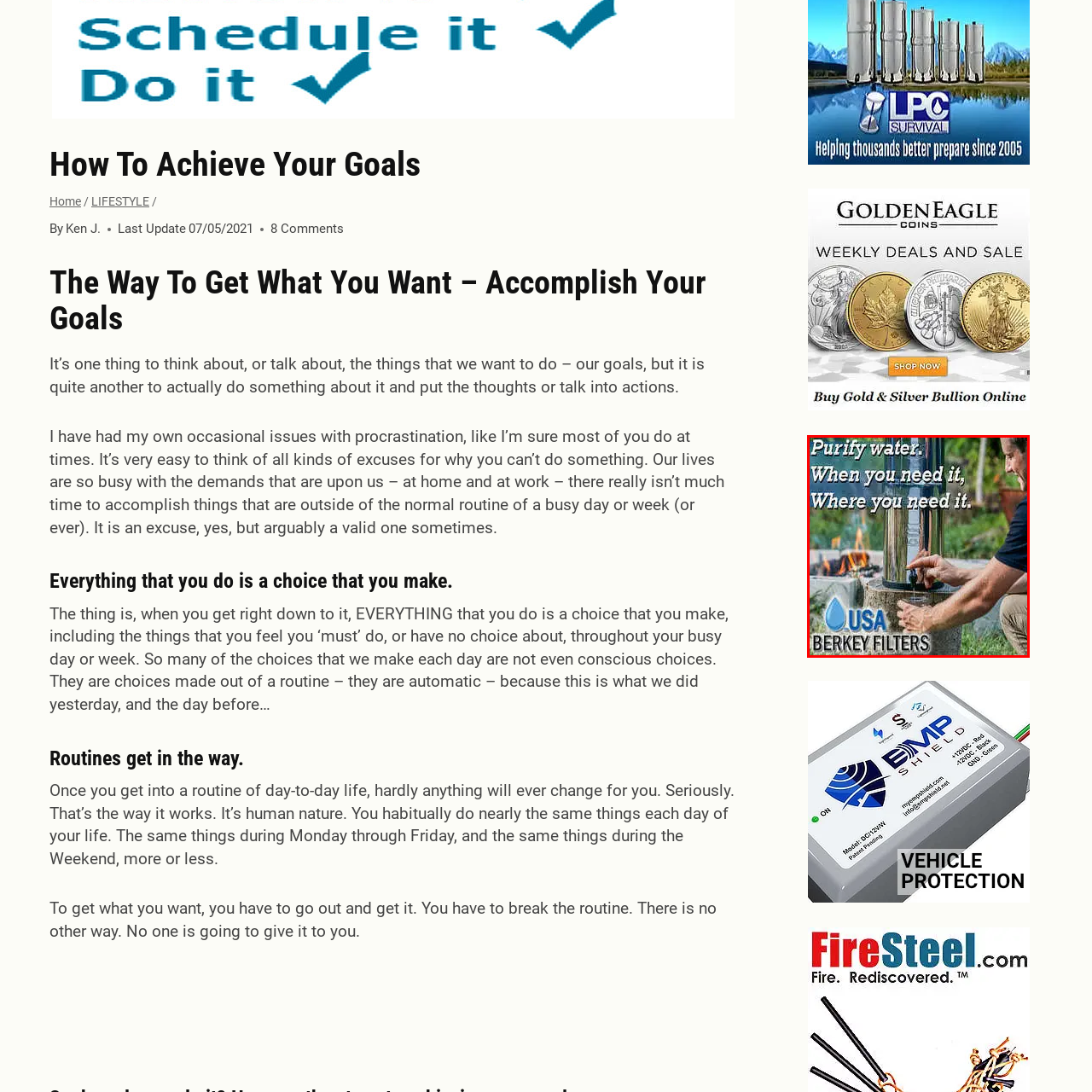Examine the content inside the red boundary in the image and give a detailed response to the following query: What is the purpose of the water filter?

The text overlay on the image reads 'Purify water. When you need it, Where you need it', which clearly indicates that the purpose of the water filter is to purify water, making it safe for drinking.